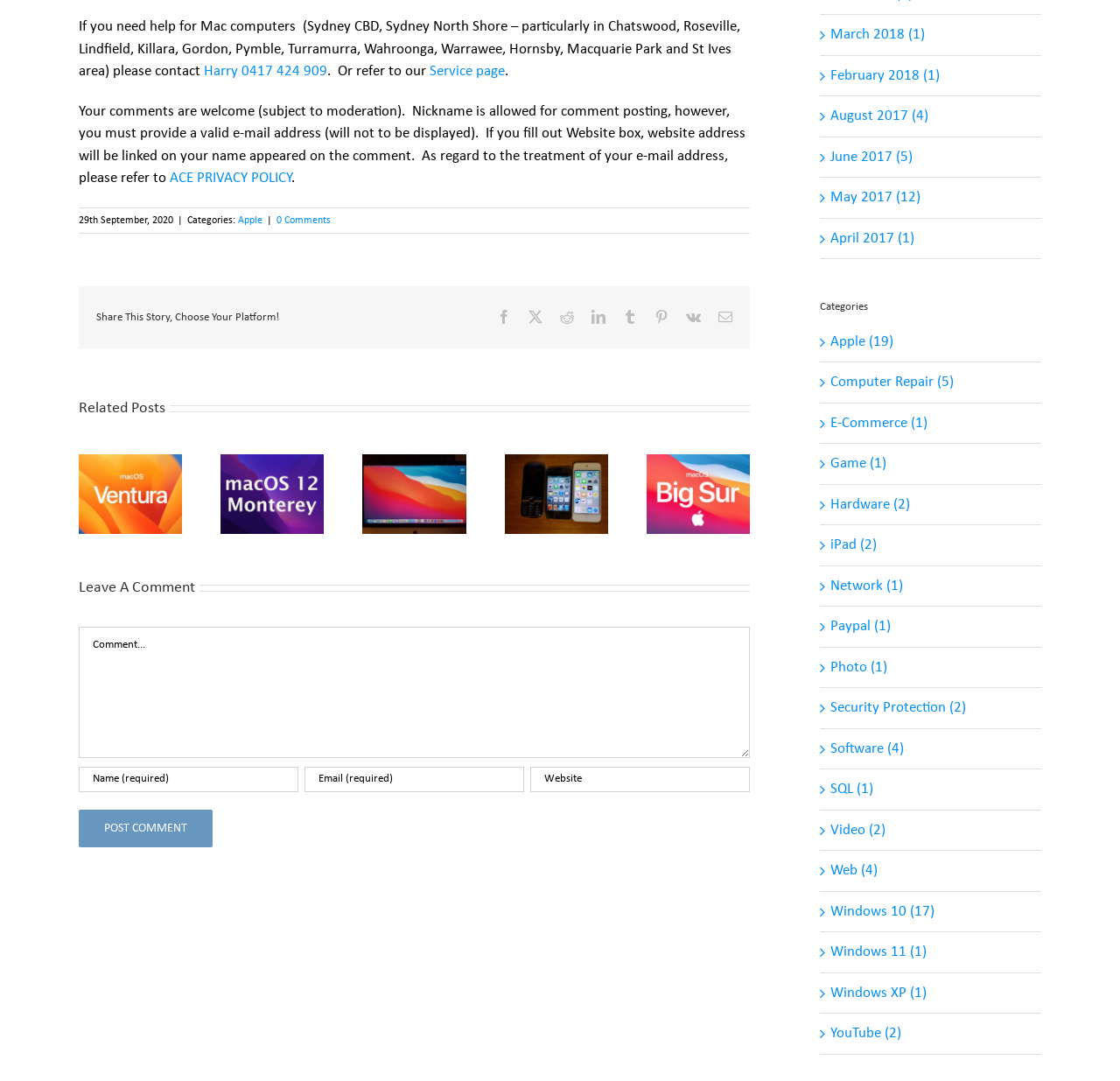Identify the bounding box for the UI element that is described as follows: "Hardware (2)".

[0.741, 0.457, 0.922, 0.477]